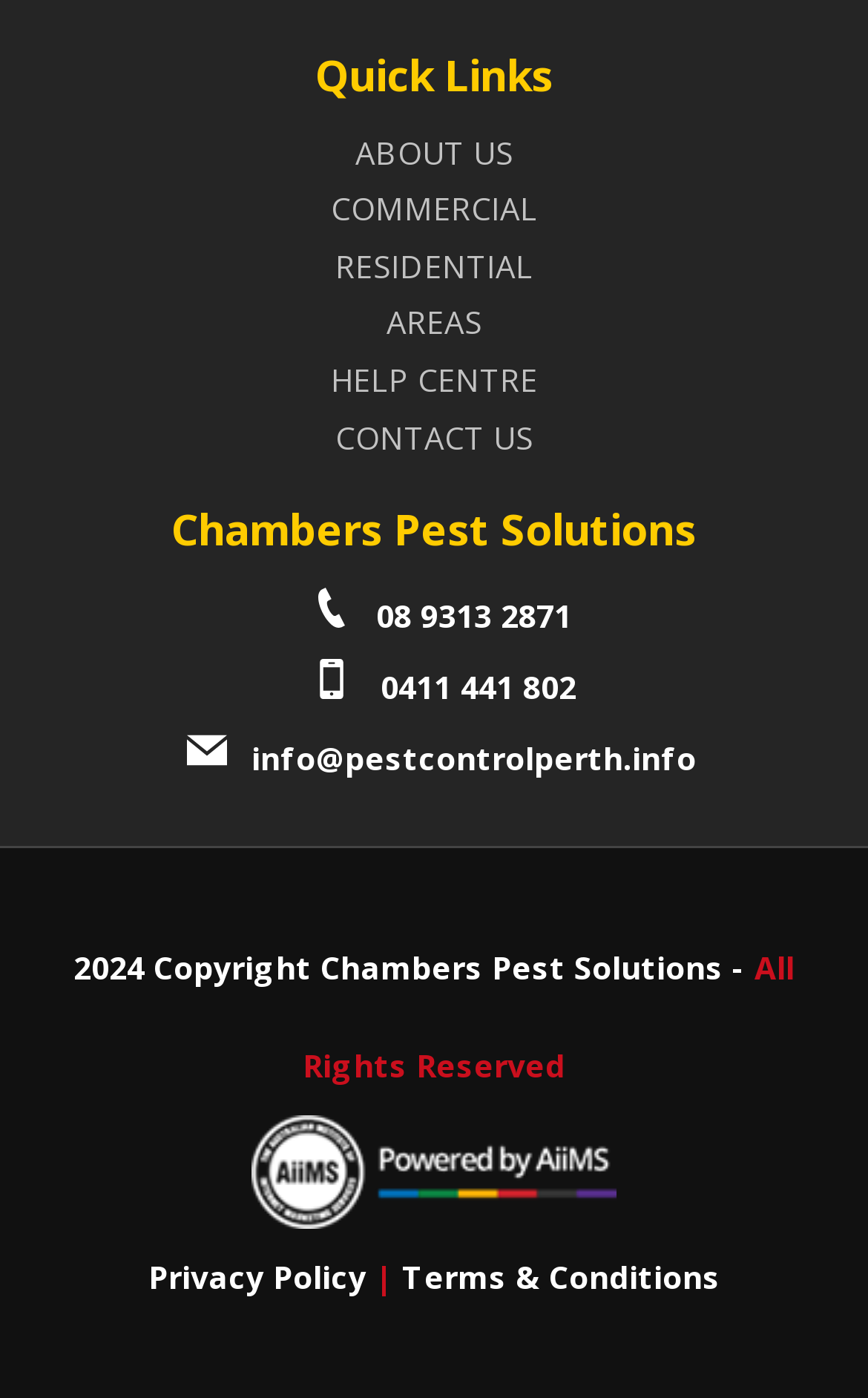Pinpoint the bounding box coordinates of the clickable area necessary to execute the following instruction: "Check Privacy Policy". The coordinates should be given as four float numbers between 0 and 1, namely [left, top, right, bottom].

[0.171, 0.898, 0.422, 0.928]